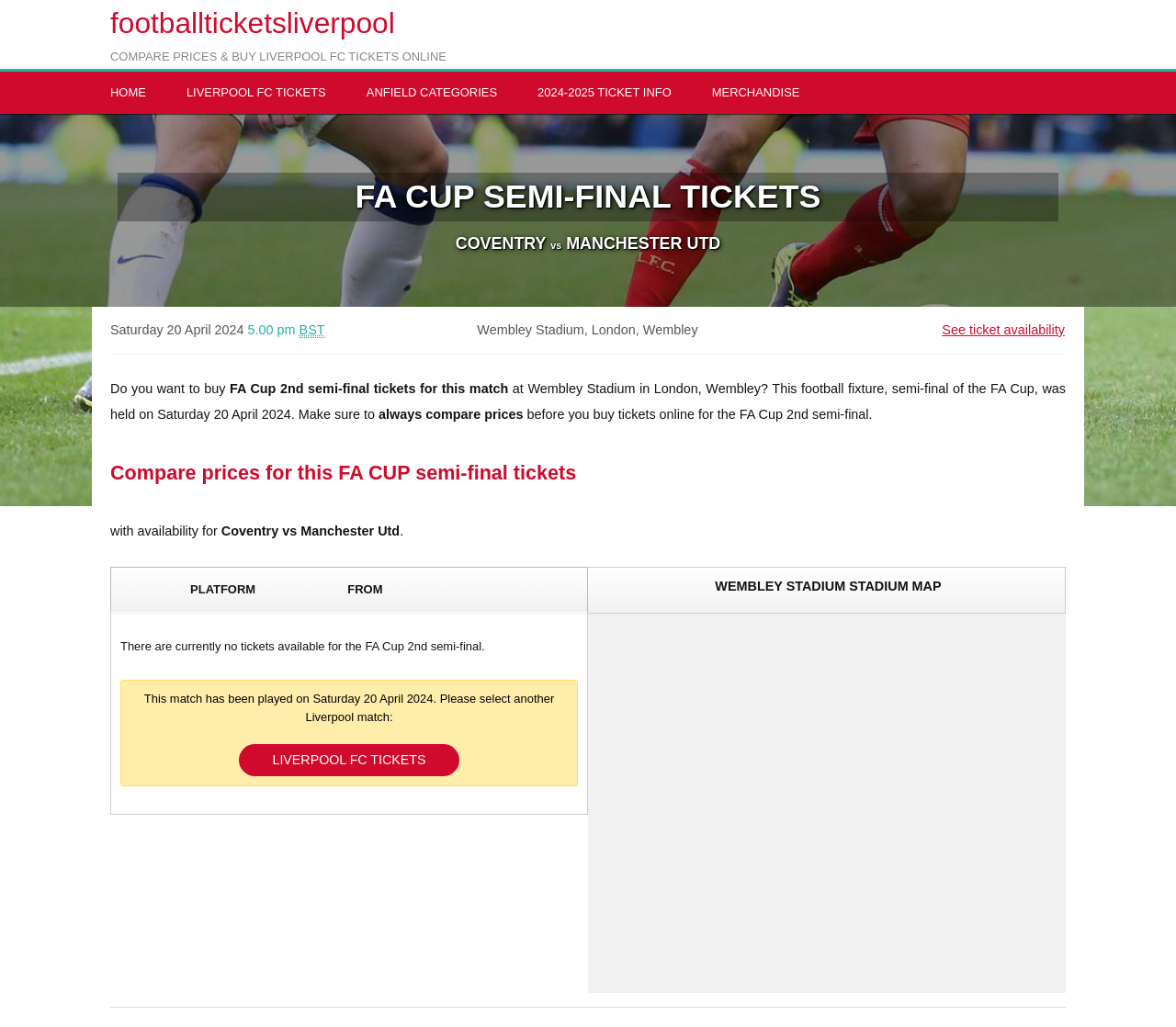Where is the FA Cup semi-final taking place?
Analyze the screenshot and provide a detailed answer to the question.

I found the location of the FA Cup semi-final by looking at the static text elements that say 'Wembley Stadium,' and 'London, Wembley' which are located near the top of the webpage, below the header.